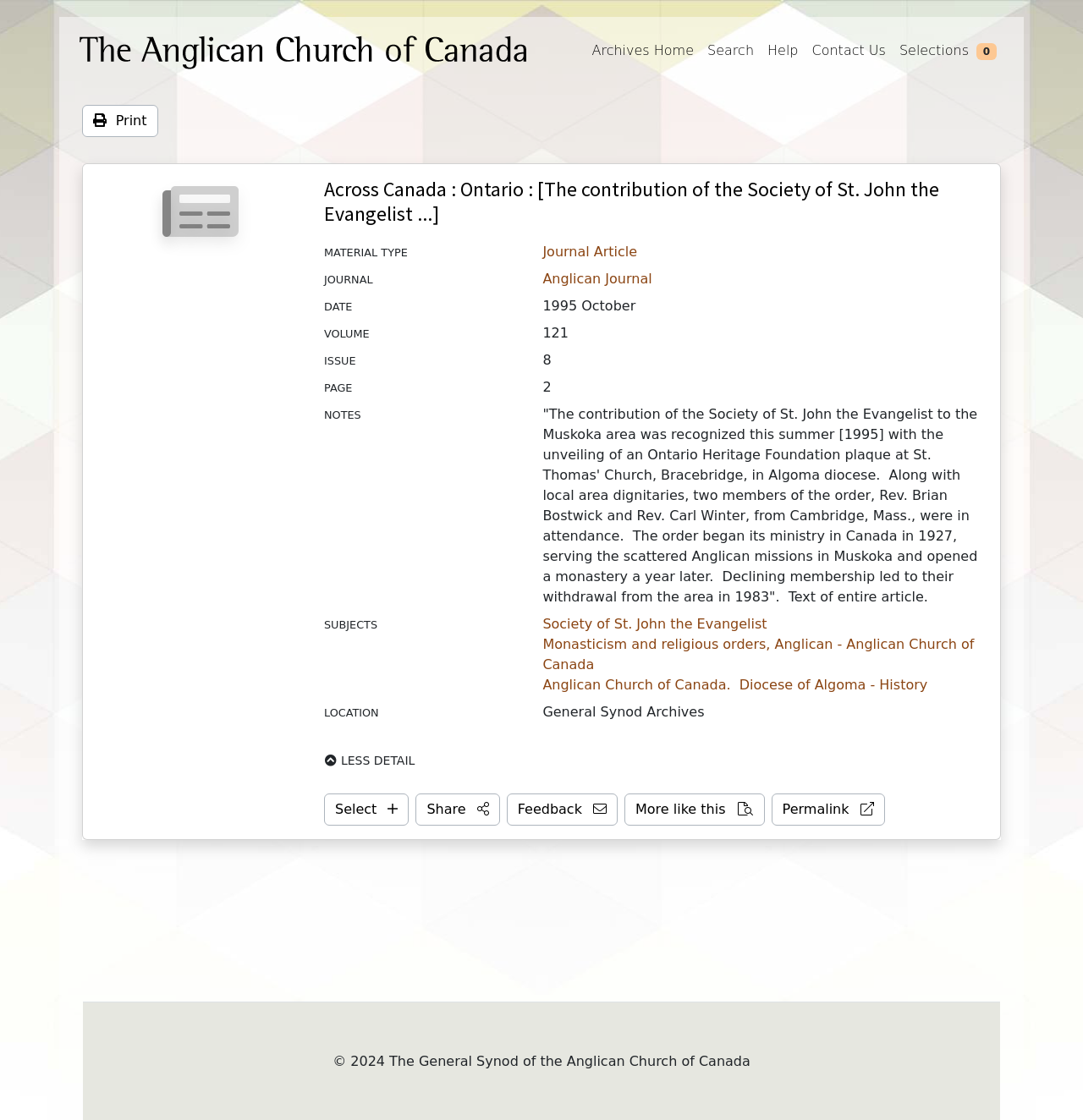Identify the bounding box of the UI component described as: "More like this".

[0.577, 0.708, 0.706, 0.737]